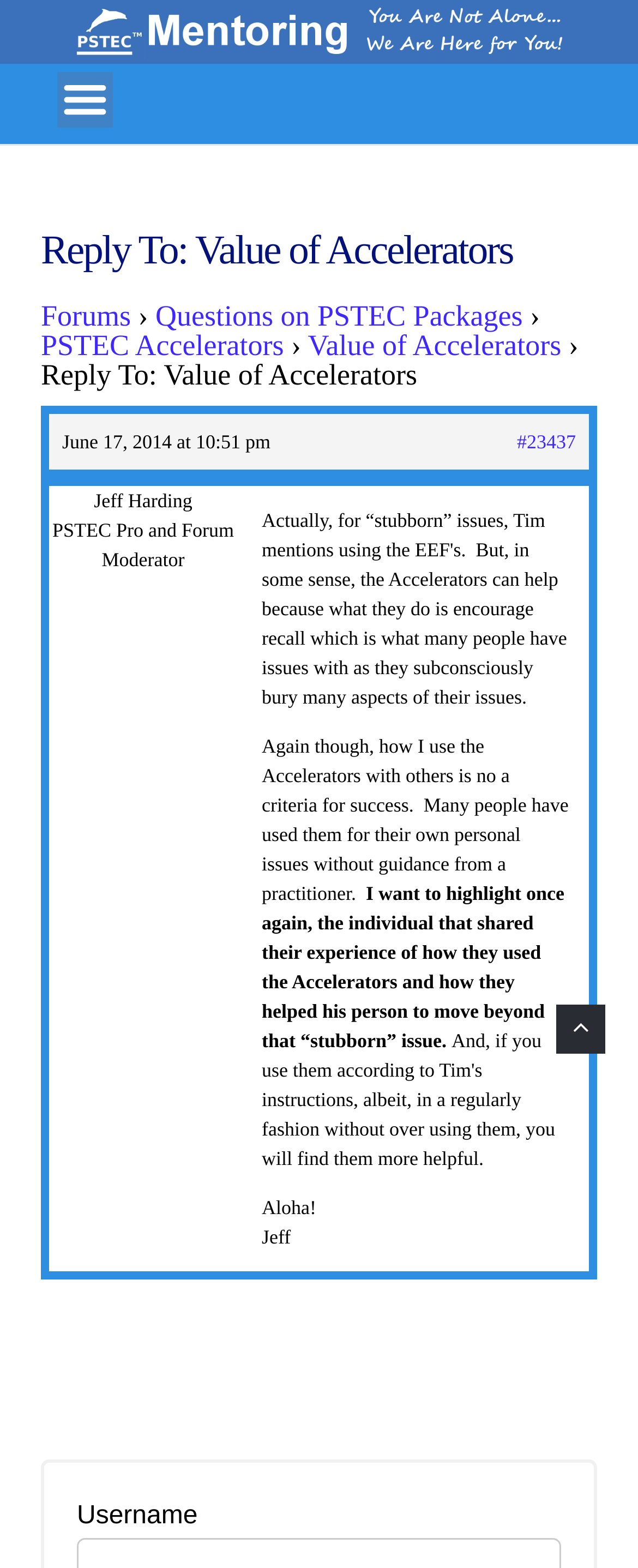What is the role of Jeff Harding?
Please provide a comprehensive answer based on the visual information in the image.

The role of Jeff Harding is PSTEC Pro and Forum Moderator as it is mentioned in the text 'PSTEC Pro and Forum Moderator'.